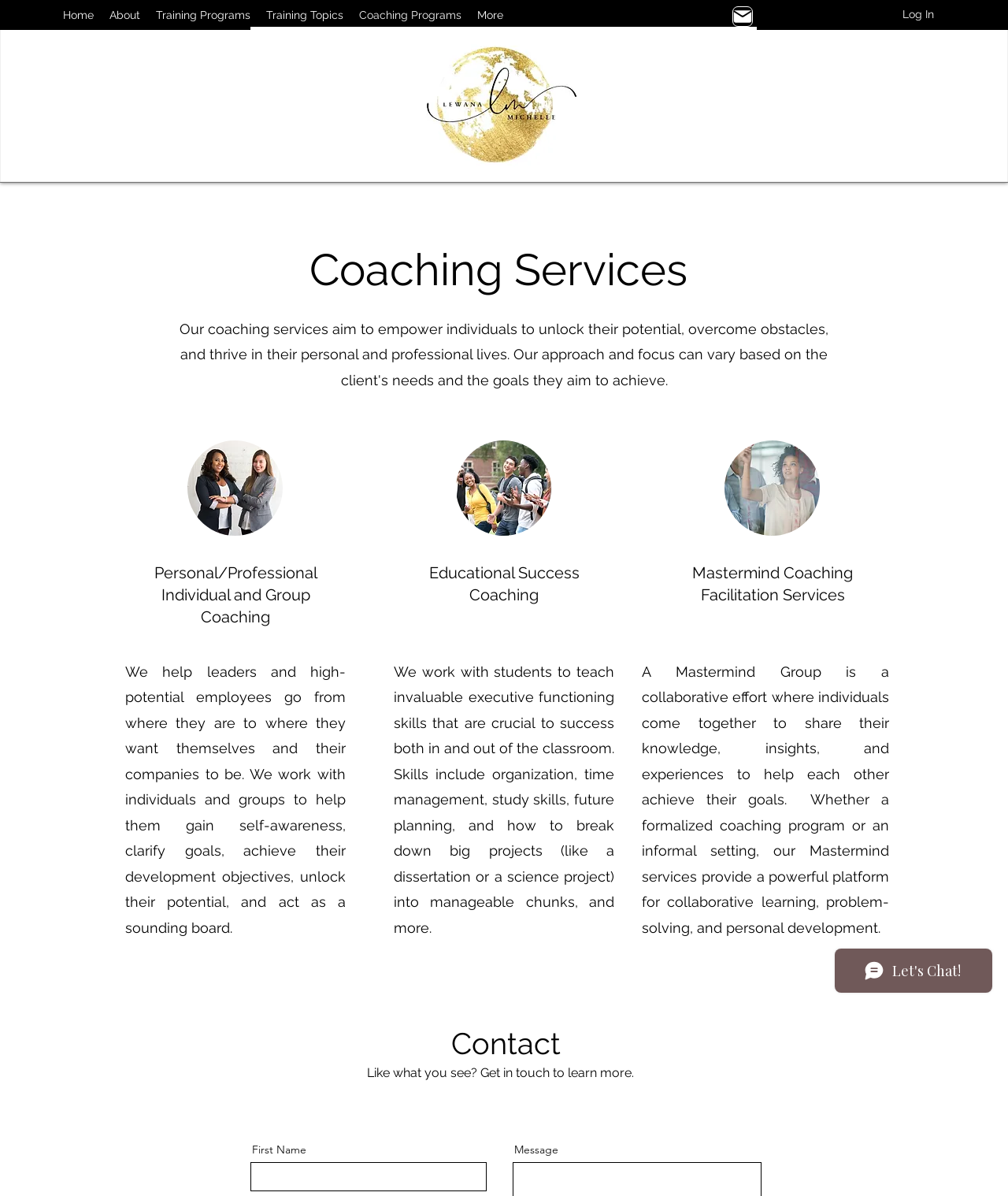Please identify the bounding box coordinates of the clickable area that will fulfill the following instruction: "Enter your first name in the input field". The coordinates should be in the format of four float numbers between 0 and 1, i.e., [left, top, right, bottom].

[0.248, 0.972, 0.483, 0.996]